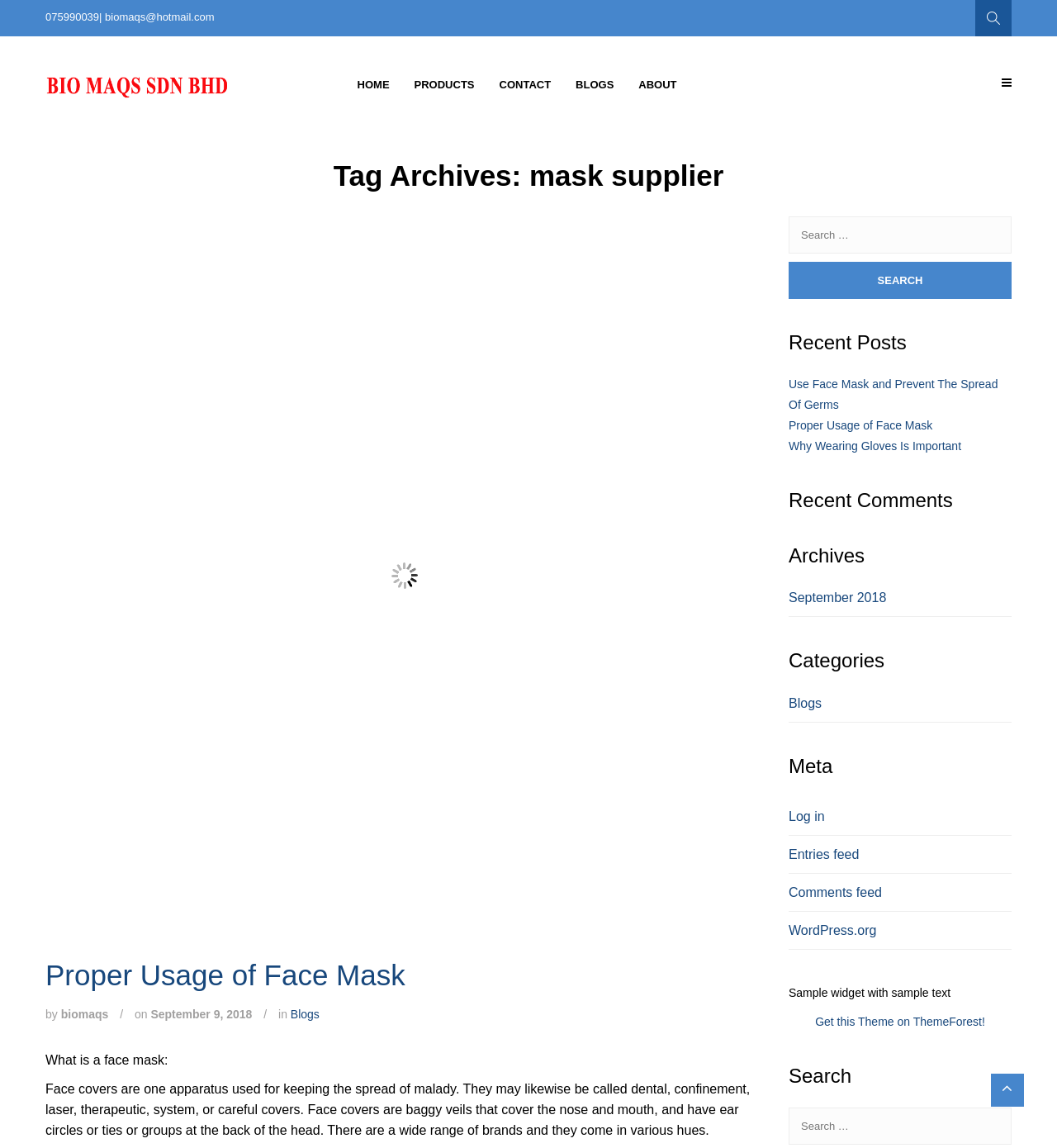Could you please study the image and provide a detailed answer to the question:
How many recent posts are listed on the webpage?

I counted the number of links under the 'Recent Posts' heading, and there are three links: 'Use Face Mask and Prevent The Spread Of Germs', 'Proper Usage of Face Mask', and 'Why Wearing Gloves Is Important'.